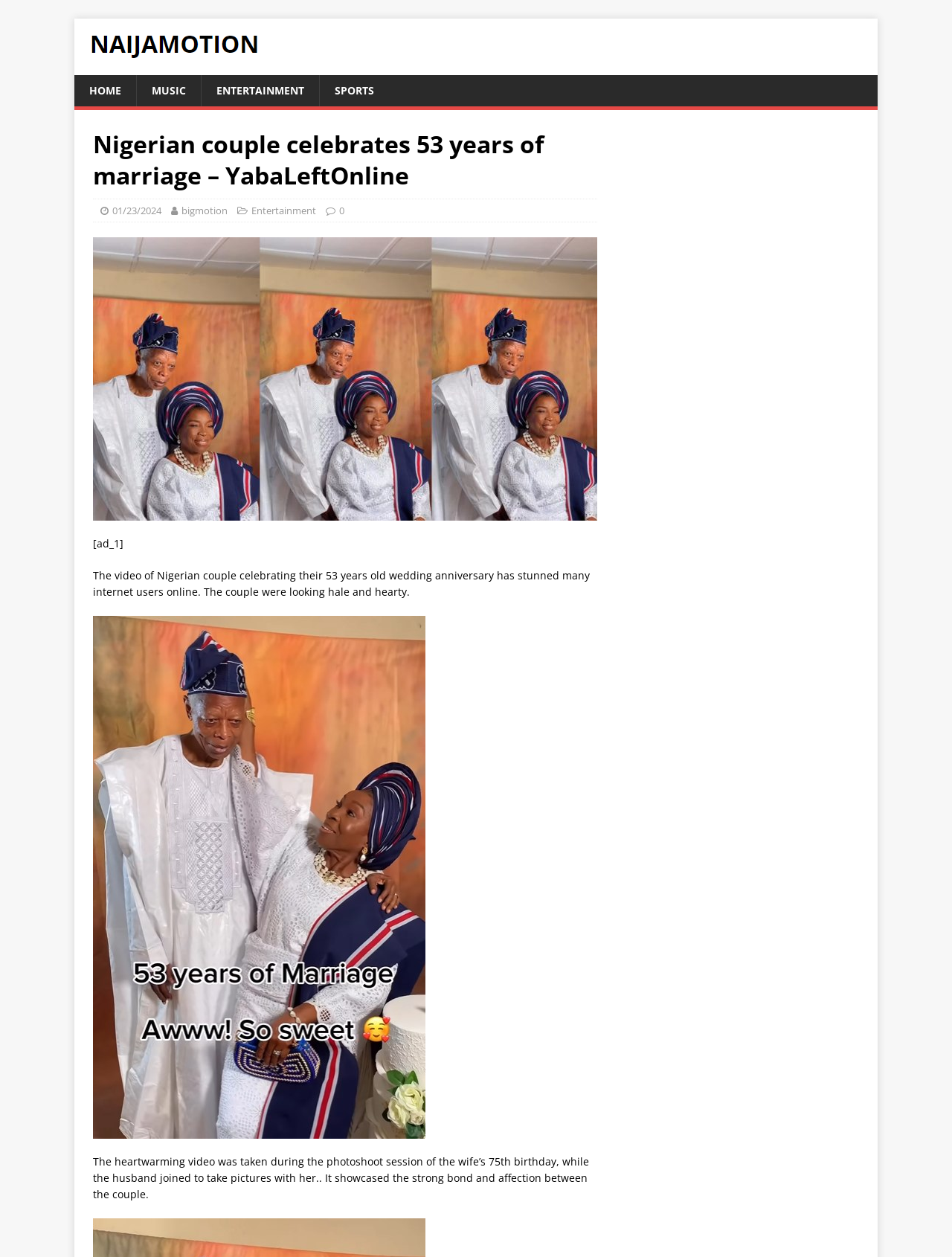Based on the element description: "Home", identify the bounding box coordinates for this UI element. The coordinates must be four float numbers between 0 and 1, listed as [left, top, right, bottom].

[0.078, 0.06, 0.143, 0.085]